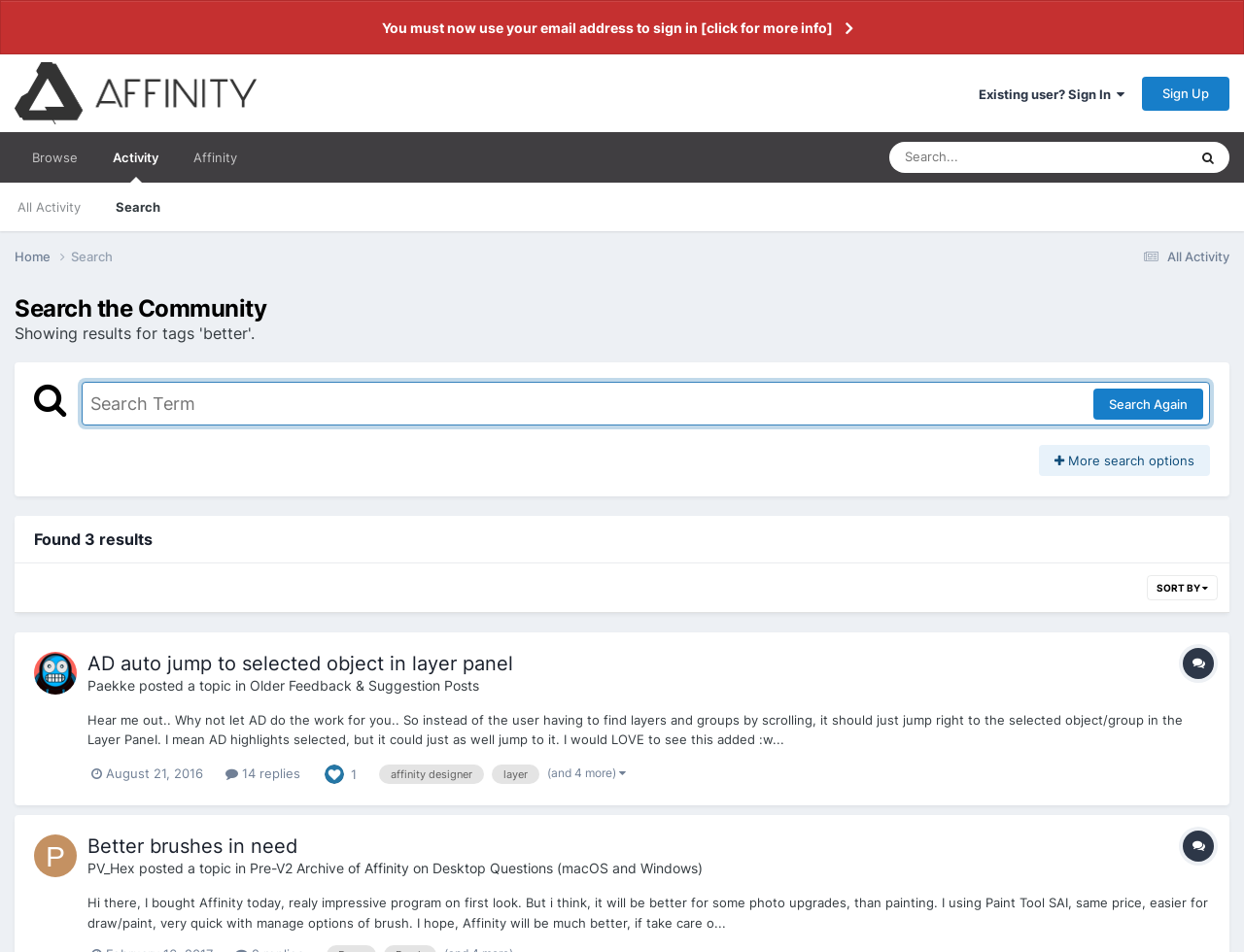Could you determine the bounding box coordinates of the clickable element to complete the instruction: "Browse the community"? Provide the coordinates as four float numbers between 0 and 1, i.e., [left, top, right, bottom].

[0.012, 0.139, 0.077, 0.192]